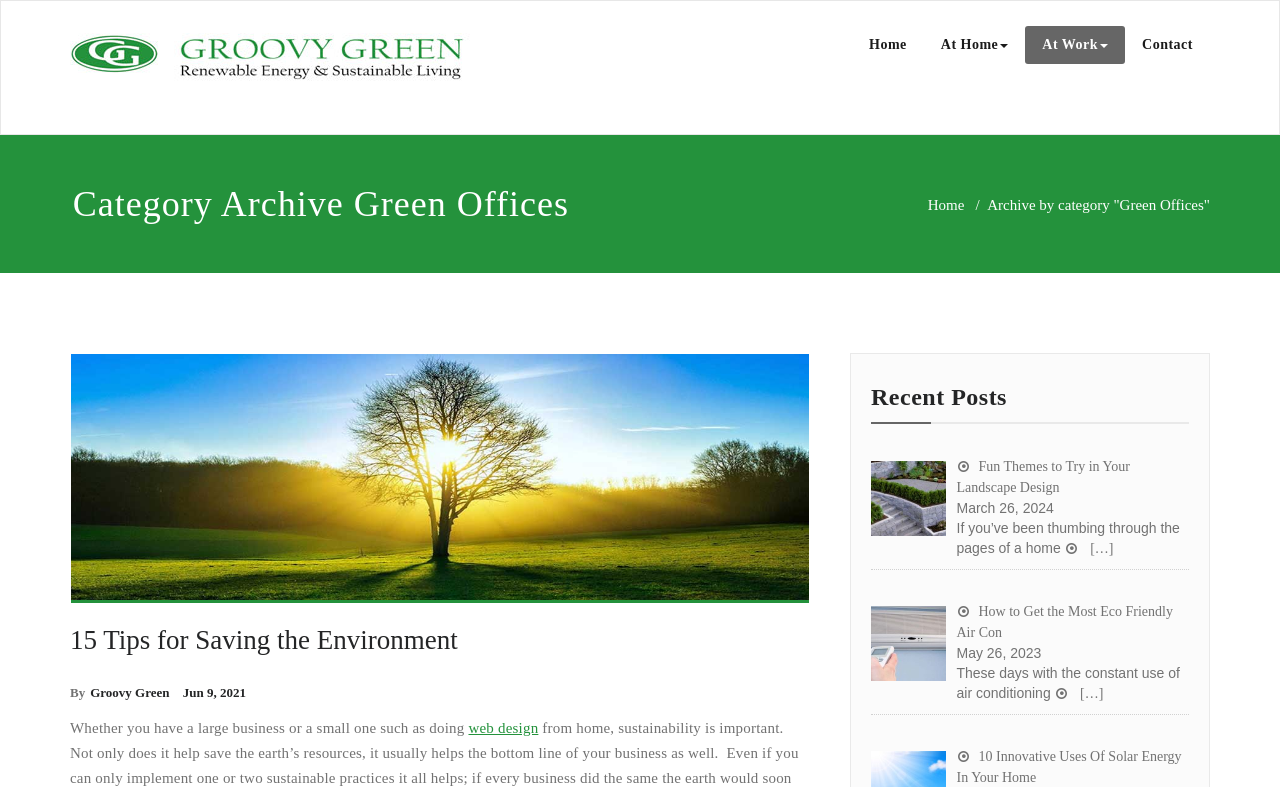What is the date of the article 'Landscape Design Fun Themes to Try in Your Landscape Design'?
Using the details from the image, give an elaborate explanation to answer the question.

The static text 'March 26, 2024' is located near the link 'Landscape Design Fun Themes to Try in Your Landscape Design', indicating that this is the date of the article.